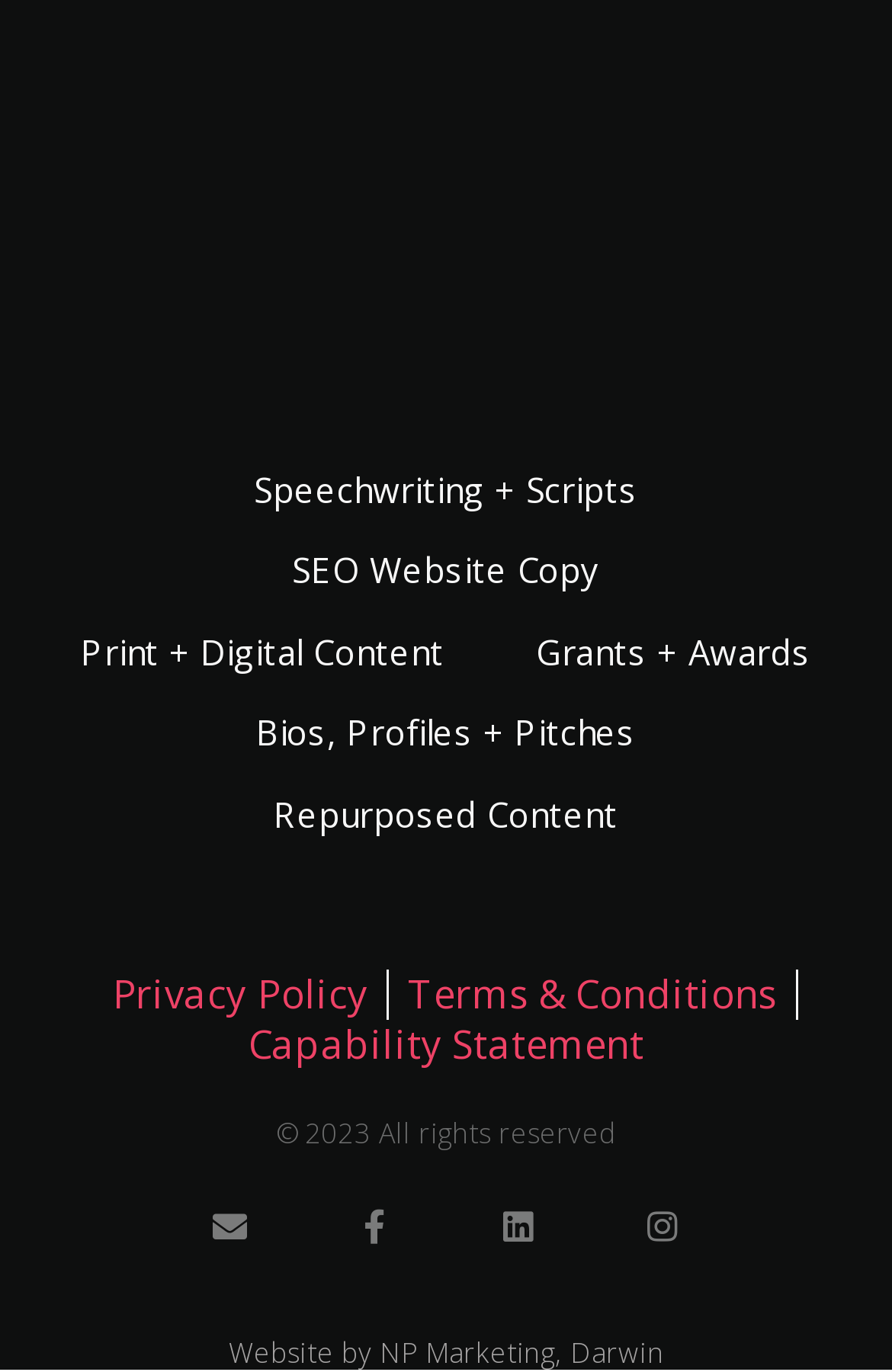Using the format (top-left x, top-left y, bottom-right x, bottom-right y), provide the bounding box coordinates for the described UI element. All values should be floating point numbers between 0 and 1: Website by NP Marketing, Darwin

[0.256, 0.971, 0.744, 1.0]